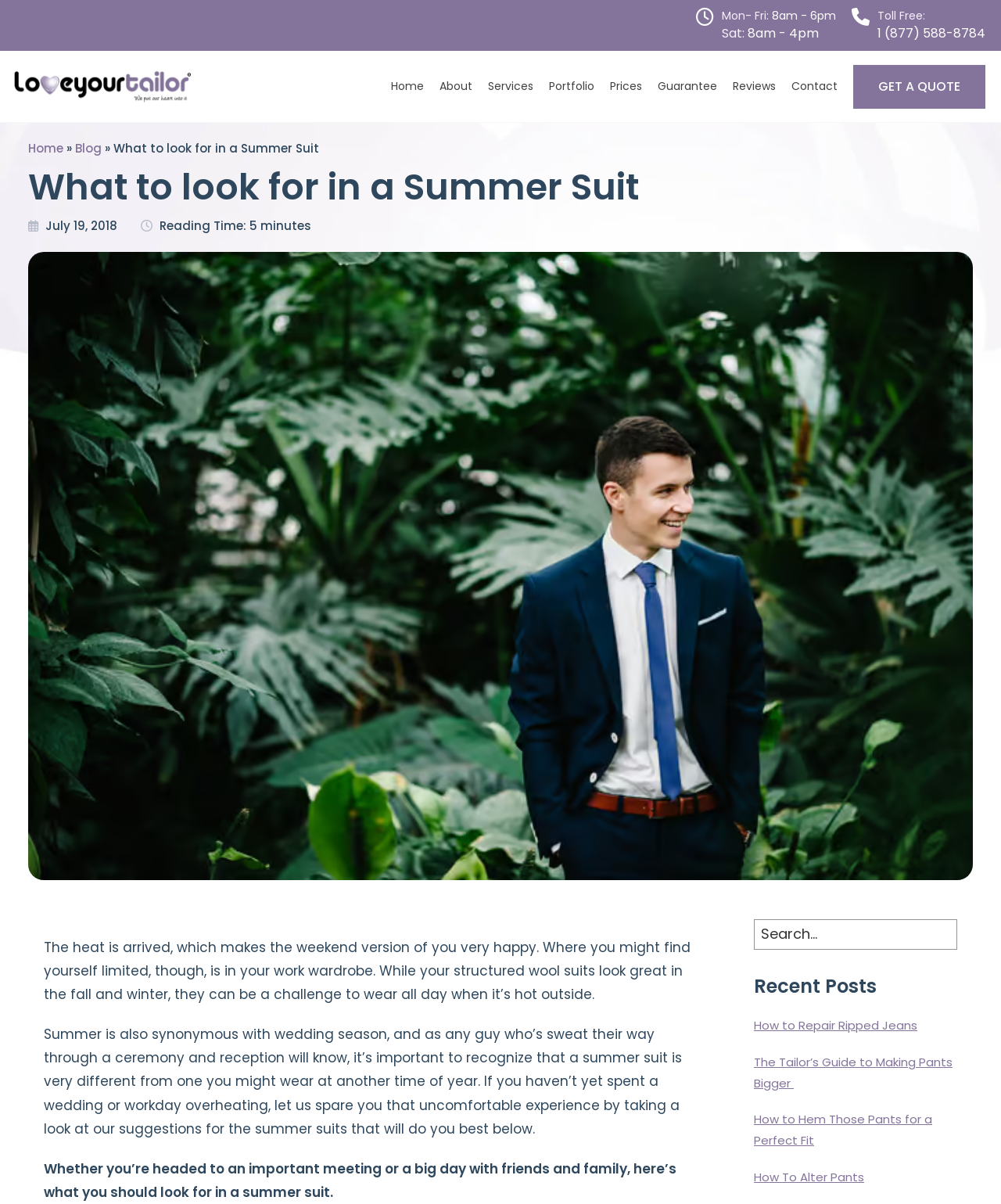Locate the UI element described as follows: "name="s" placeholder="Search..."". Return the bounding box coordinates as four float numbers between 0 and 1 in the order [left, top, right, bottom].

[0.753, 0.764, 0.956, 0.789]